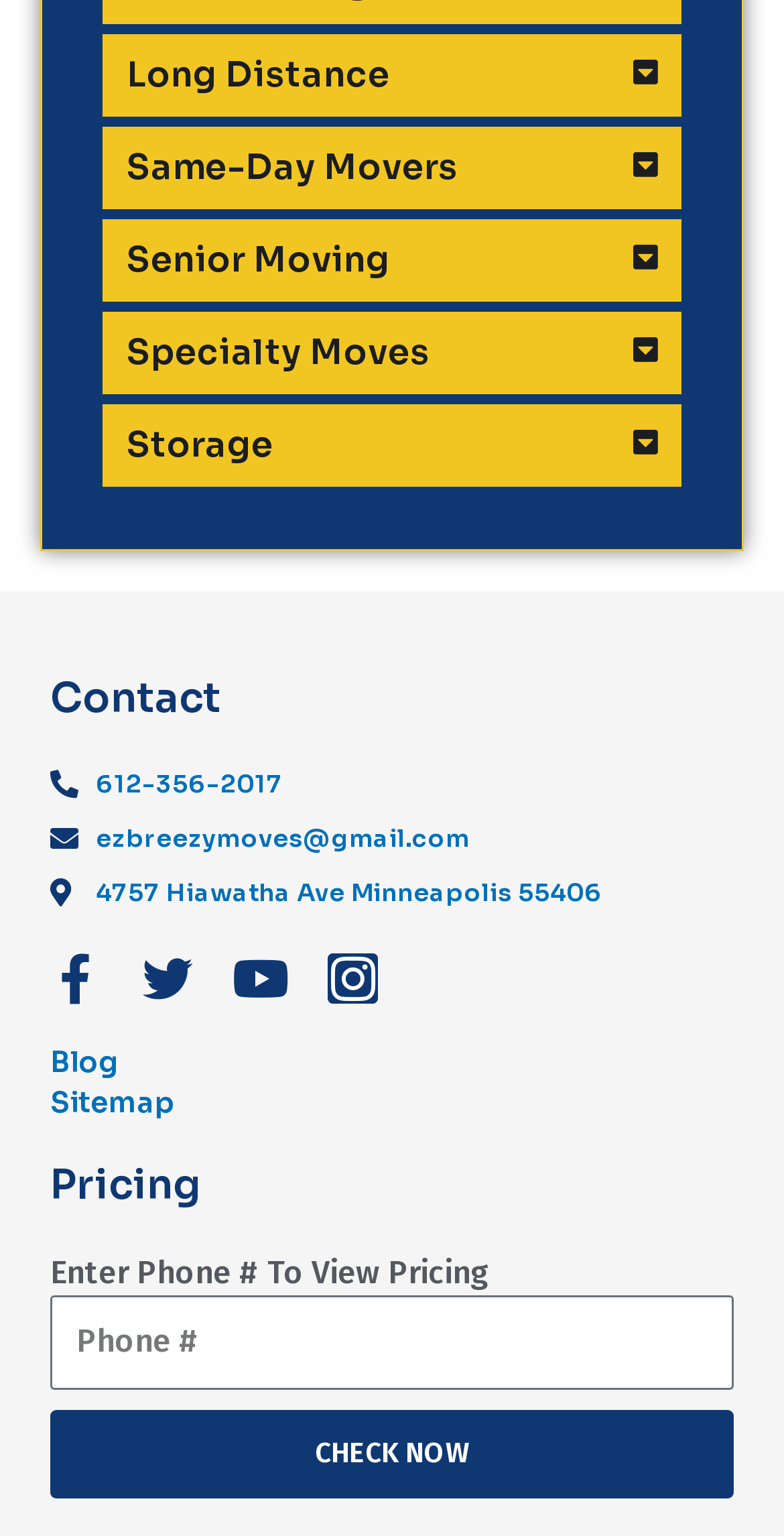Respond with a single word or phrase for the following question: 
What is the purpose of the 'CHECK NOW' button?

To view pricing